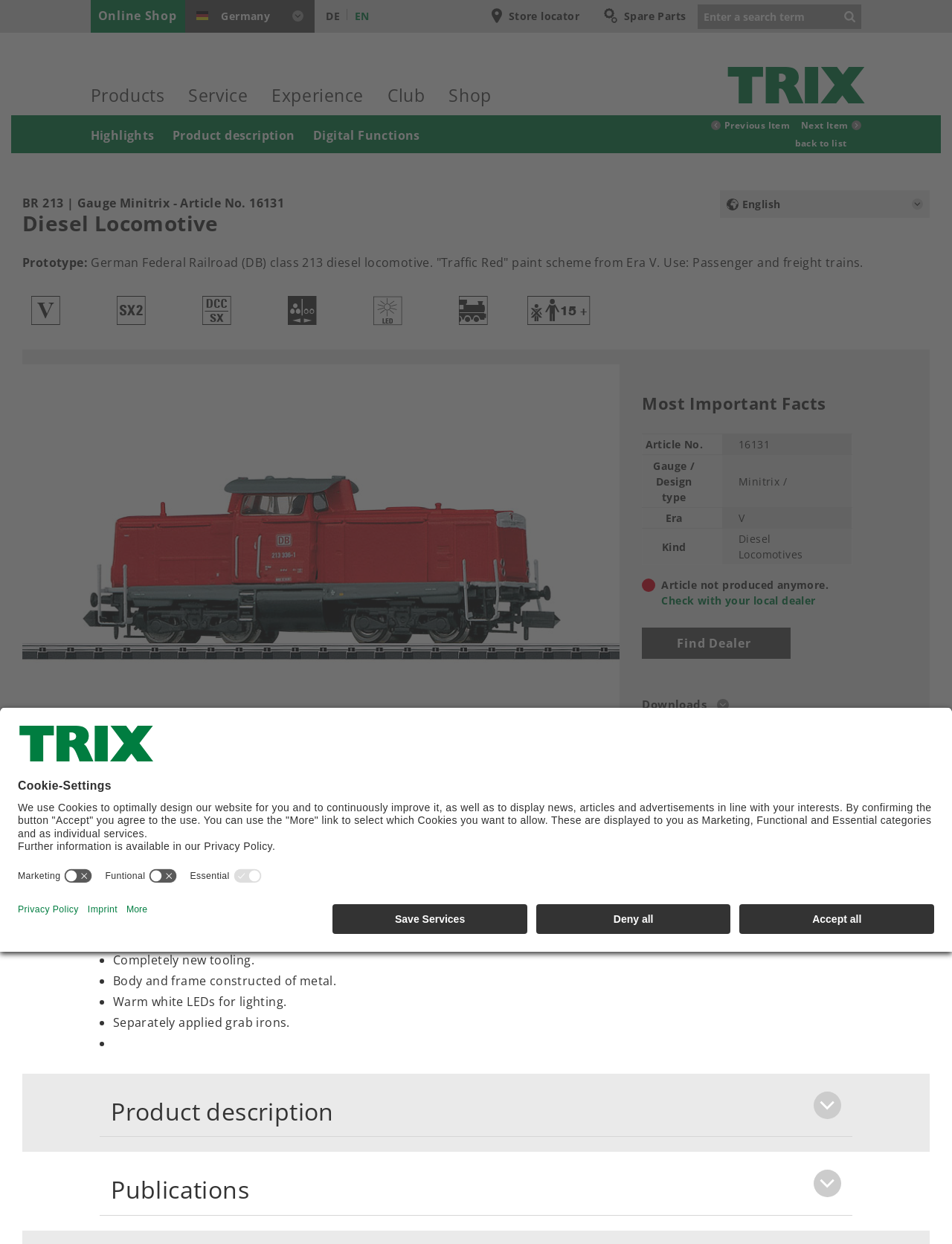Please determine the bounding box coordinates for the element with the description: "back to list".

[0.835, 0.11, 0.905, 0.12]